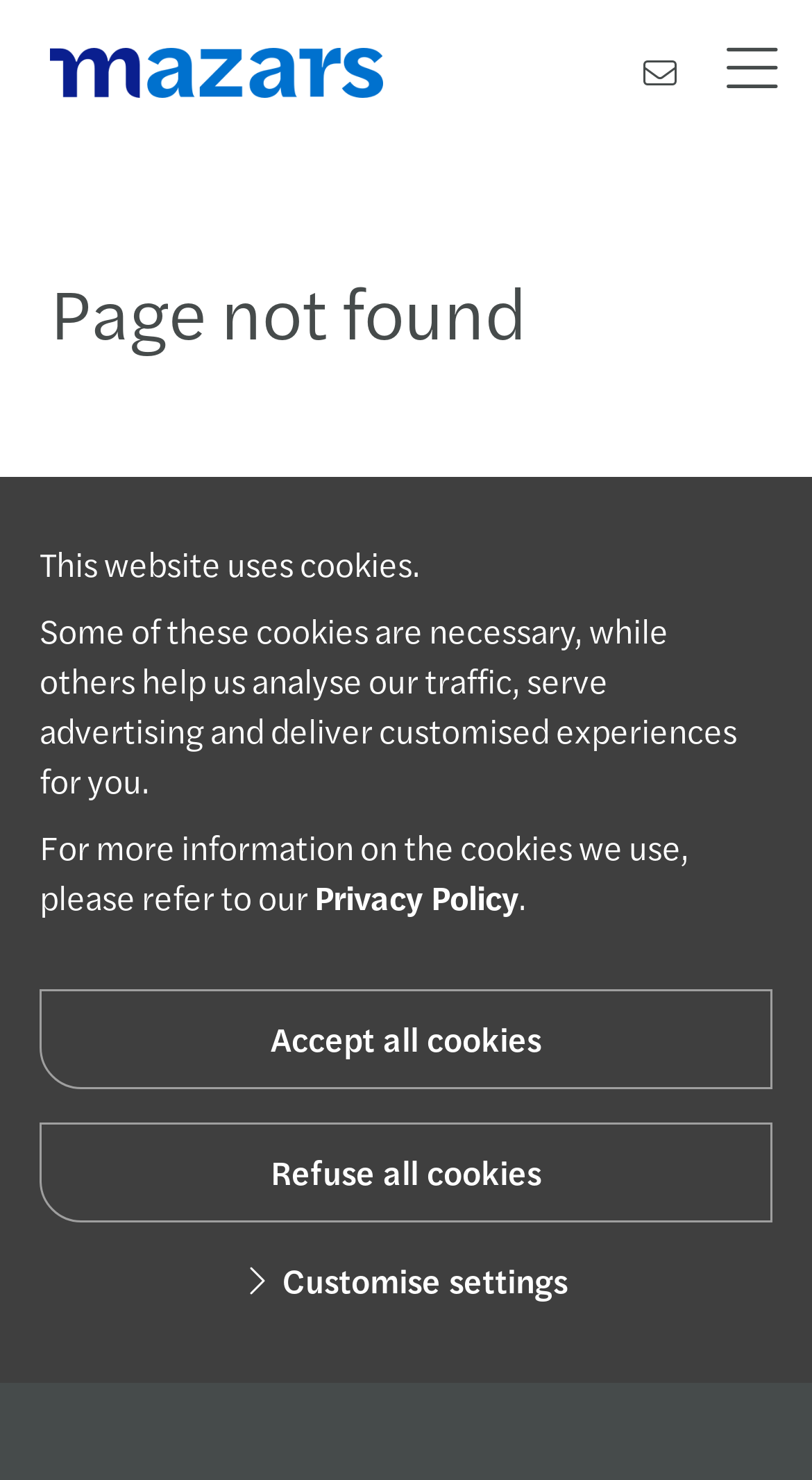Given the following UI element description: "parent_node: Search name="SearchText" placeholder="Search"", find the bounding box coordinates in the webpage screenshot.

[0.0, 0.023, 0.954, 0.073]